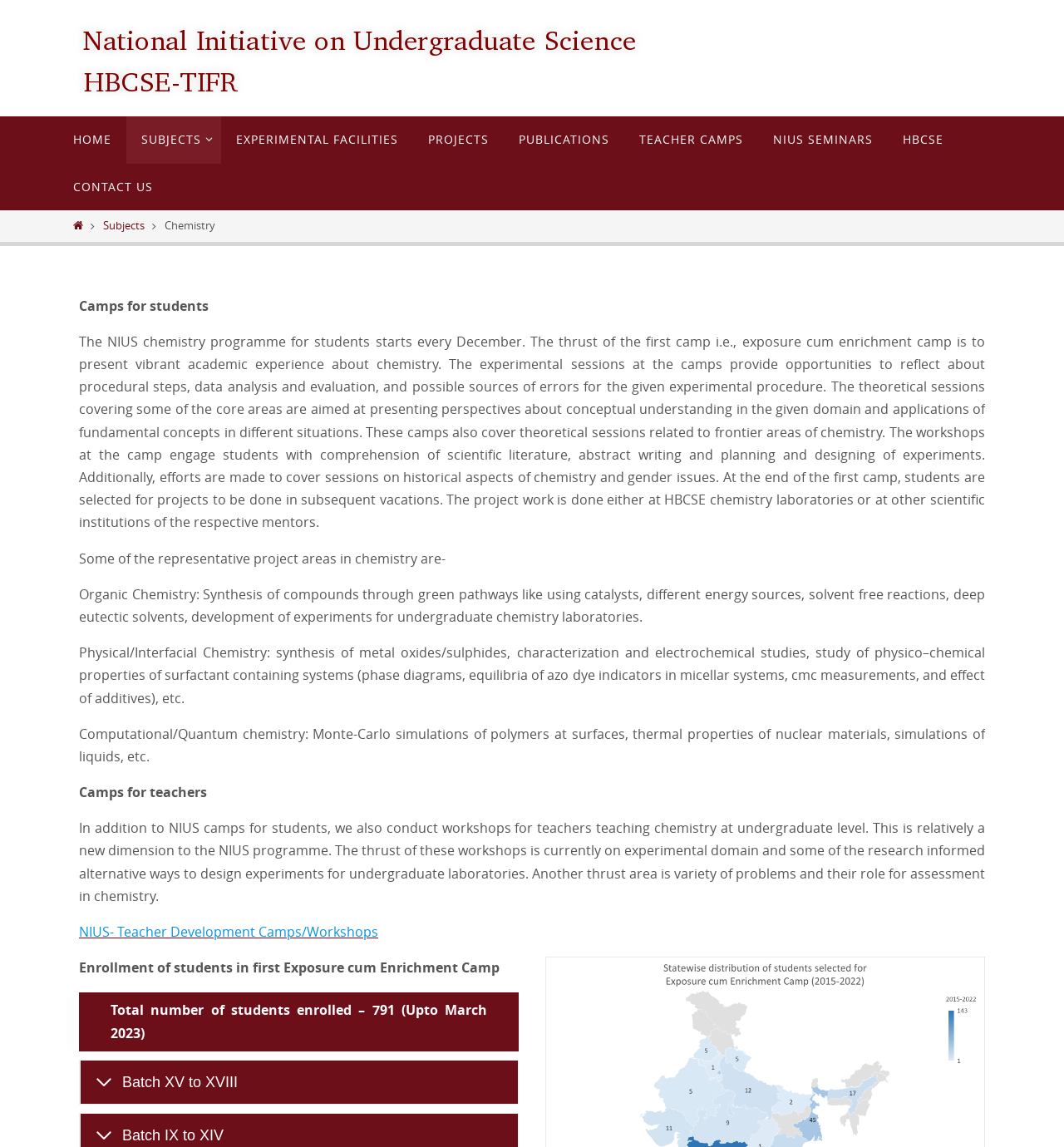Provide the bounding box coordinates of the HTML element described by the text: "Batch XV to XVIII".

[0.074, 0.924, 0.488, 0.963]